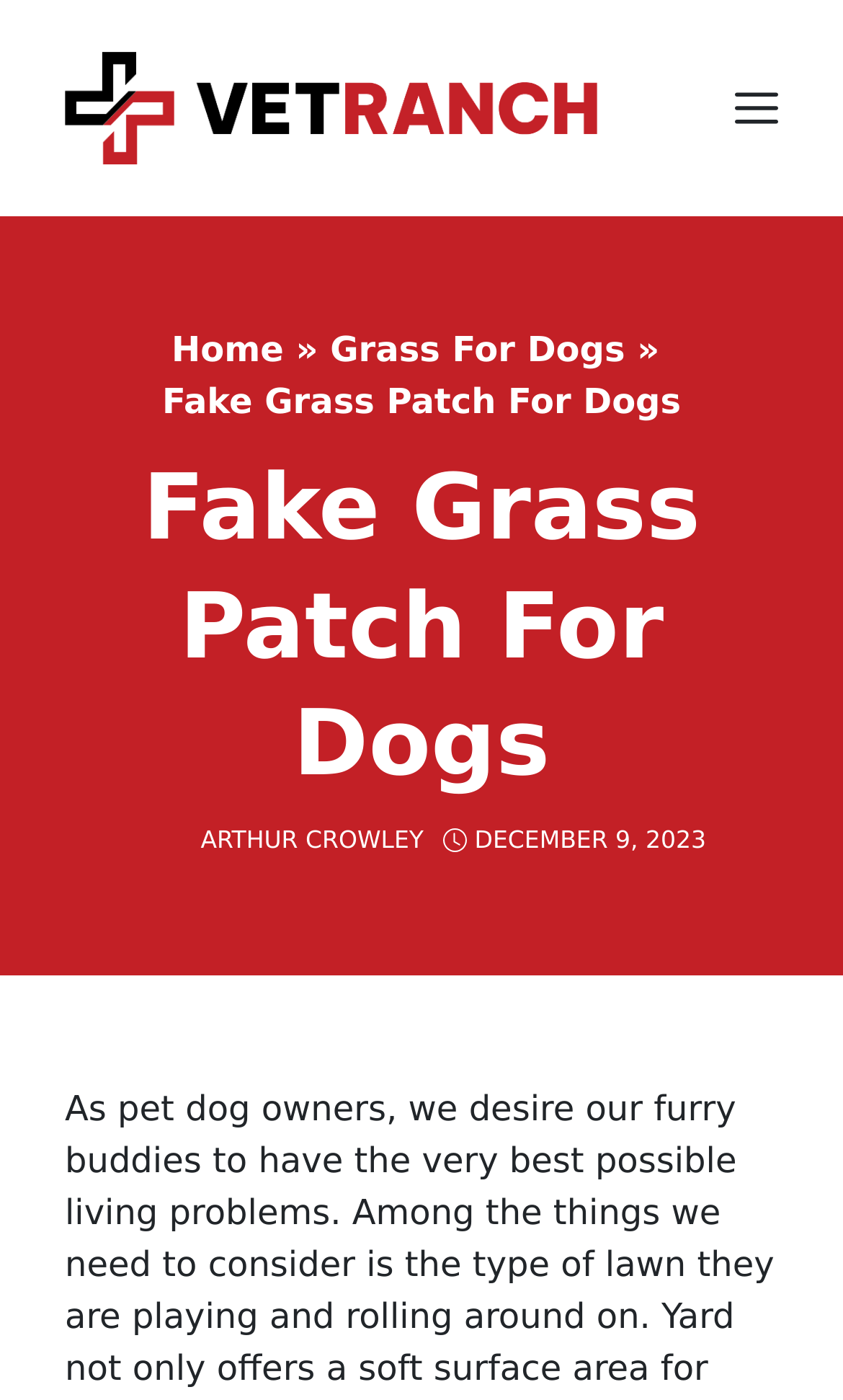Respond to the question below with a concise word or phrase:
What is the topic of the current page?

Fake Grass Patch For Dogs